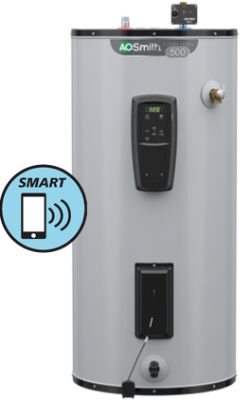Generate an elaborate caption for the given image.

The image showcases an AO Smith 50 Gallon Energy Smart Electric Water Heater, notable for its modern design and energy-efficient features. The water heater is cylindrical and finished in a sleek silver color. It features a digital control panel, enhancing user interaction with its smart technology capabilities. A Bluetooth connectivity symbol is prominently displayed, indicating that this model can be controlled via a smartphone, providing convenience and ease of use for homeowners. This model is designed to provide reliable hot water while optimizing energy consumption, making it an ideal choice for those looking to improve their home’s energy efficiency.